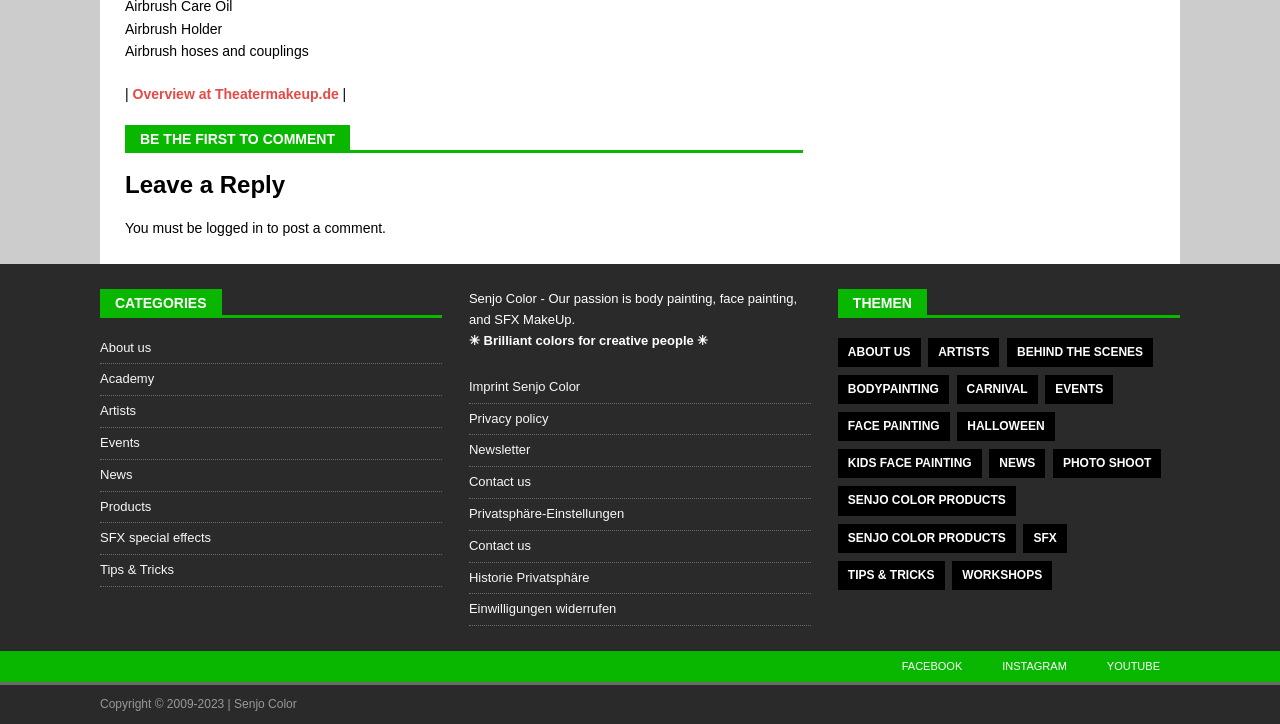Find and provide the bounding box coordinates for the UI element described with: "Contact us".

[0.366, 0.645, 0.633, 0.688]